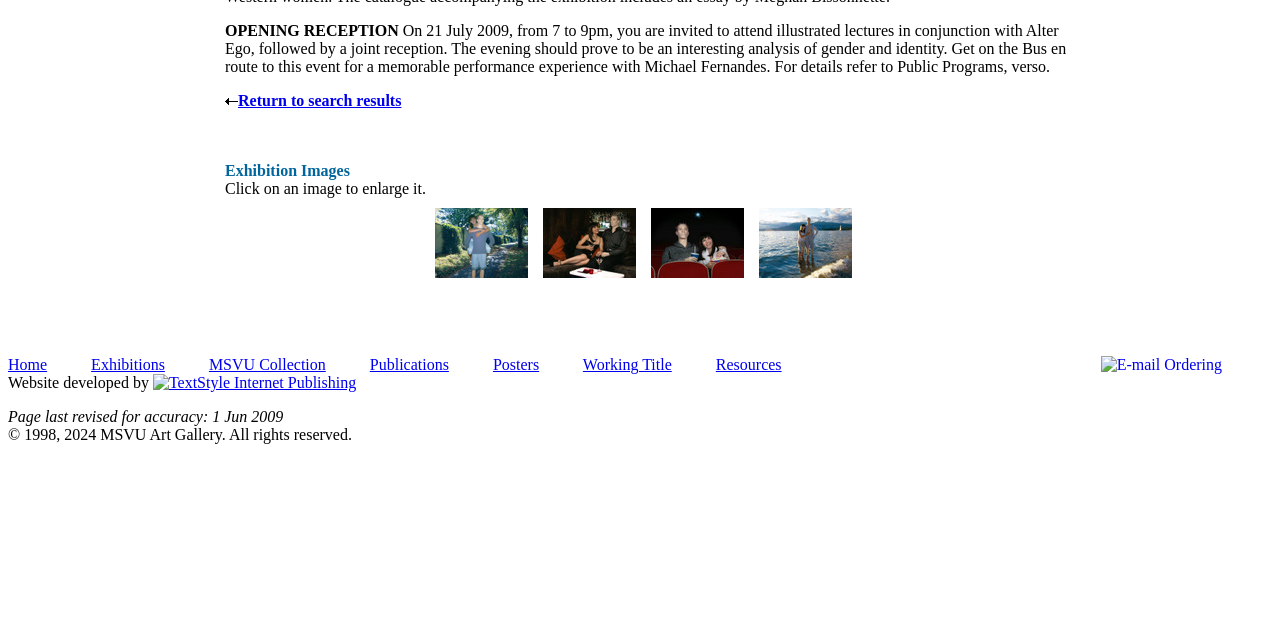Identify the bounding box coordinates for the UI element described as: "MSVU Collection".

[0.163, 0.557, 0.255, 0.583]